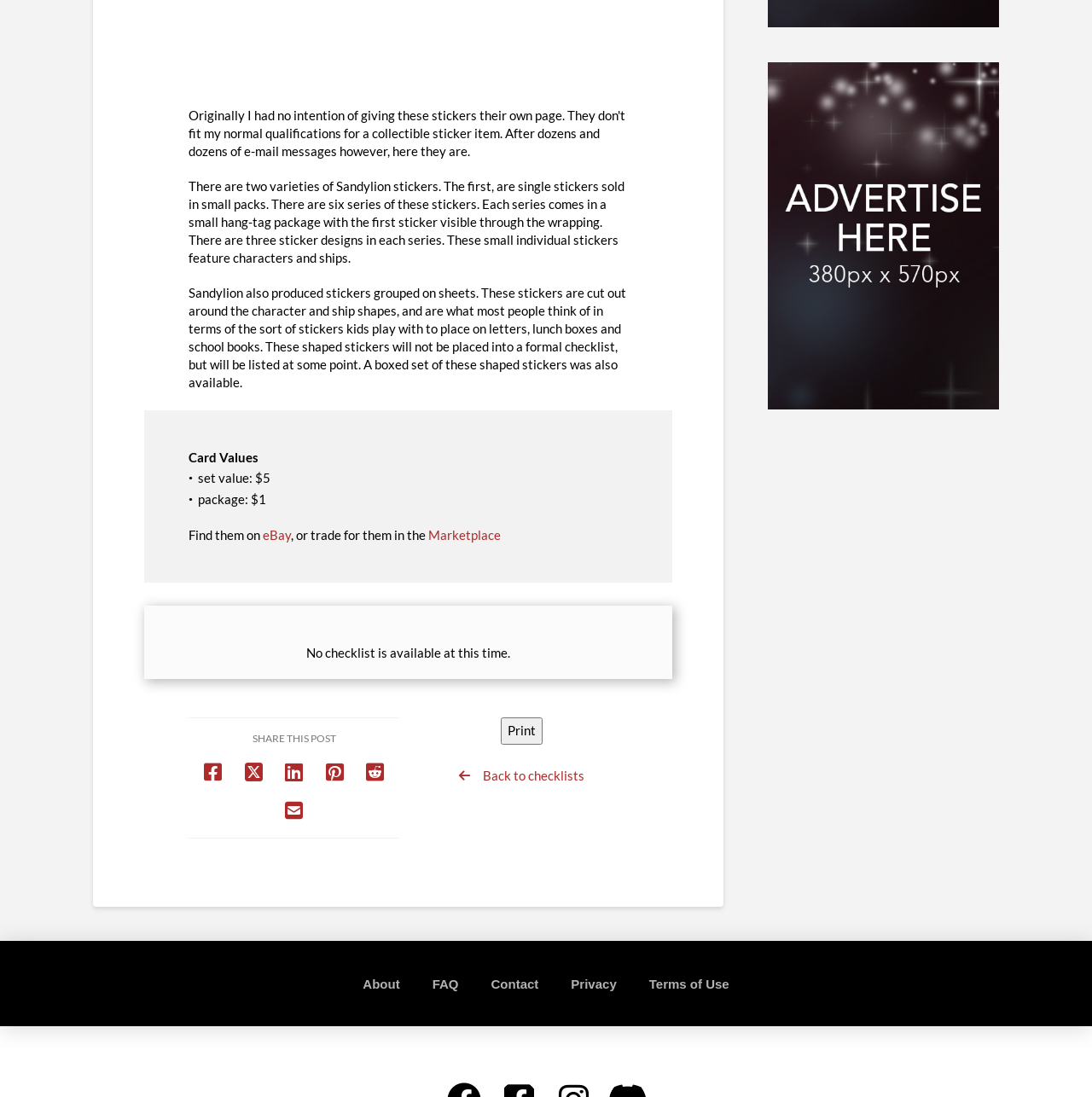Based on the element description, predict the bounding box coordinates (top-left x, top-left y, bottom-right x, bottom-right y) for the UI element in the screenshot: FAQ

[0.381, 0.858, 0.435, 0.936]